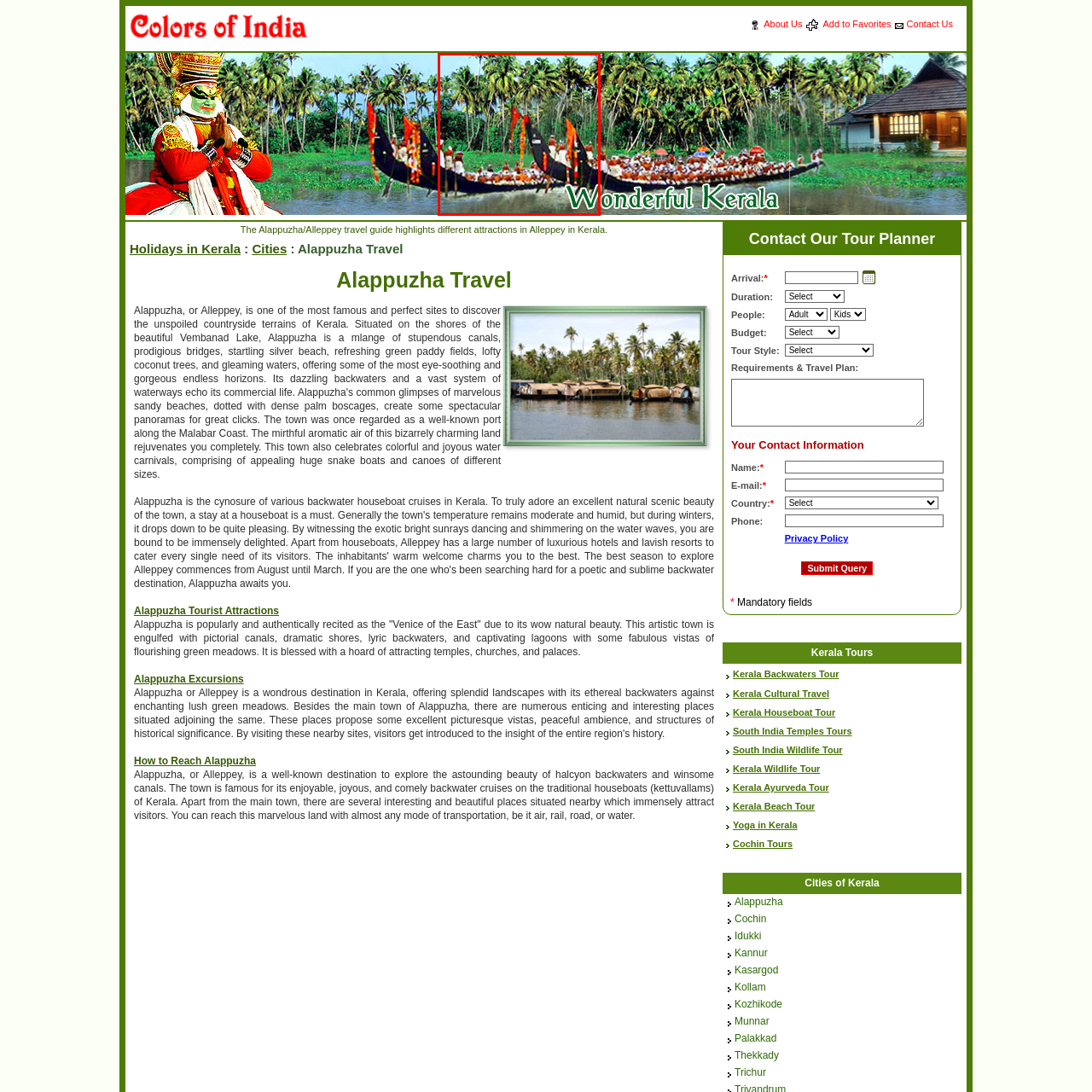What is the cultural event depicted in the image?
Carefully examine the image within the red bounding box and provide a detailed answer to the question.

The caption describes the image as showcasing a 'group of individuals adorned in traditional attire, energetically participating in a boat race', which is a cultural highlight of the region.